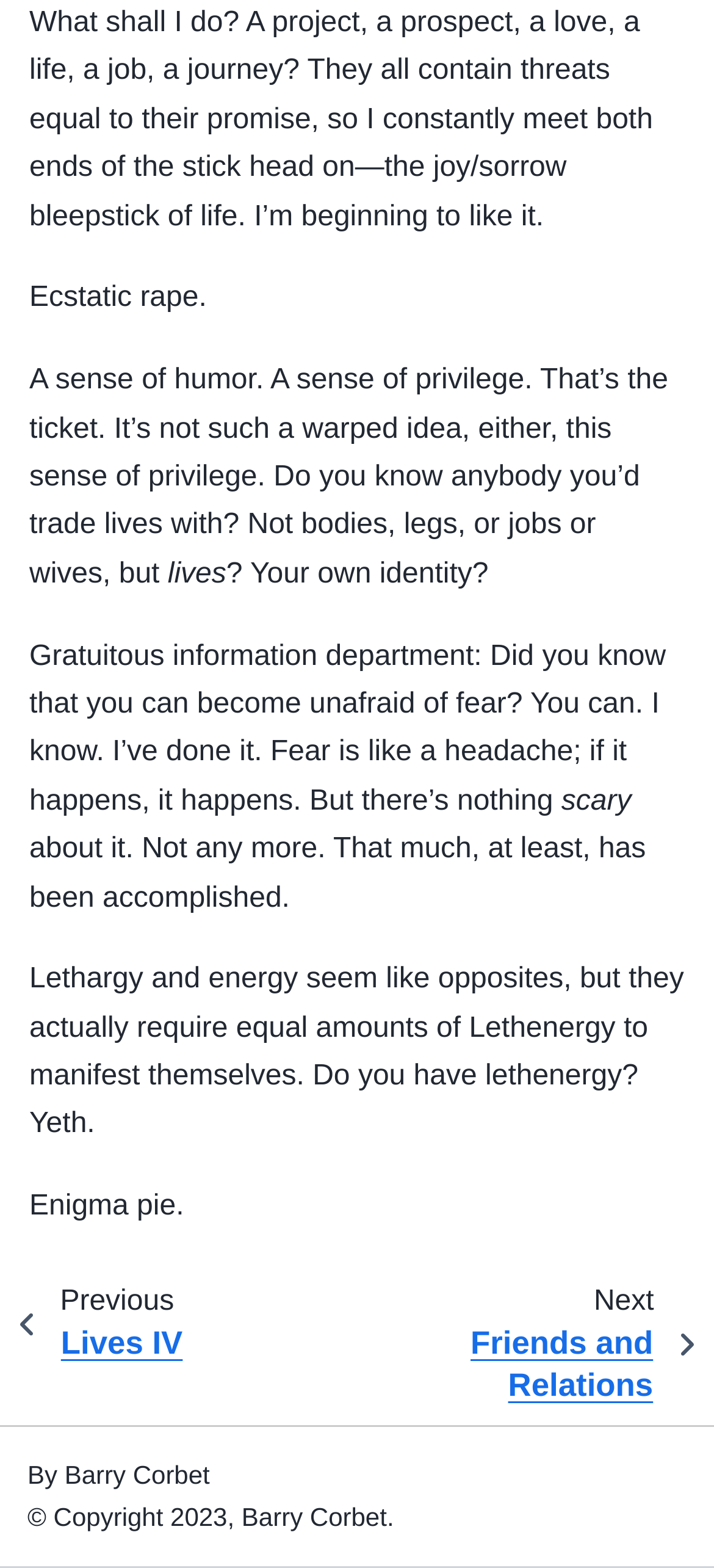Using the elements shown in the image, answer the question comprehensively: What is the title of the previous section?

The title of the previous section is mentioned as a link at the bottom of the webpage, in the footer section, as 'Previous Lives IV'.